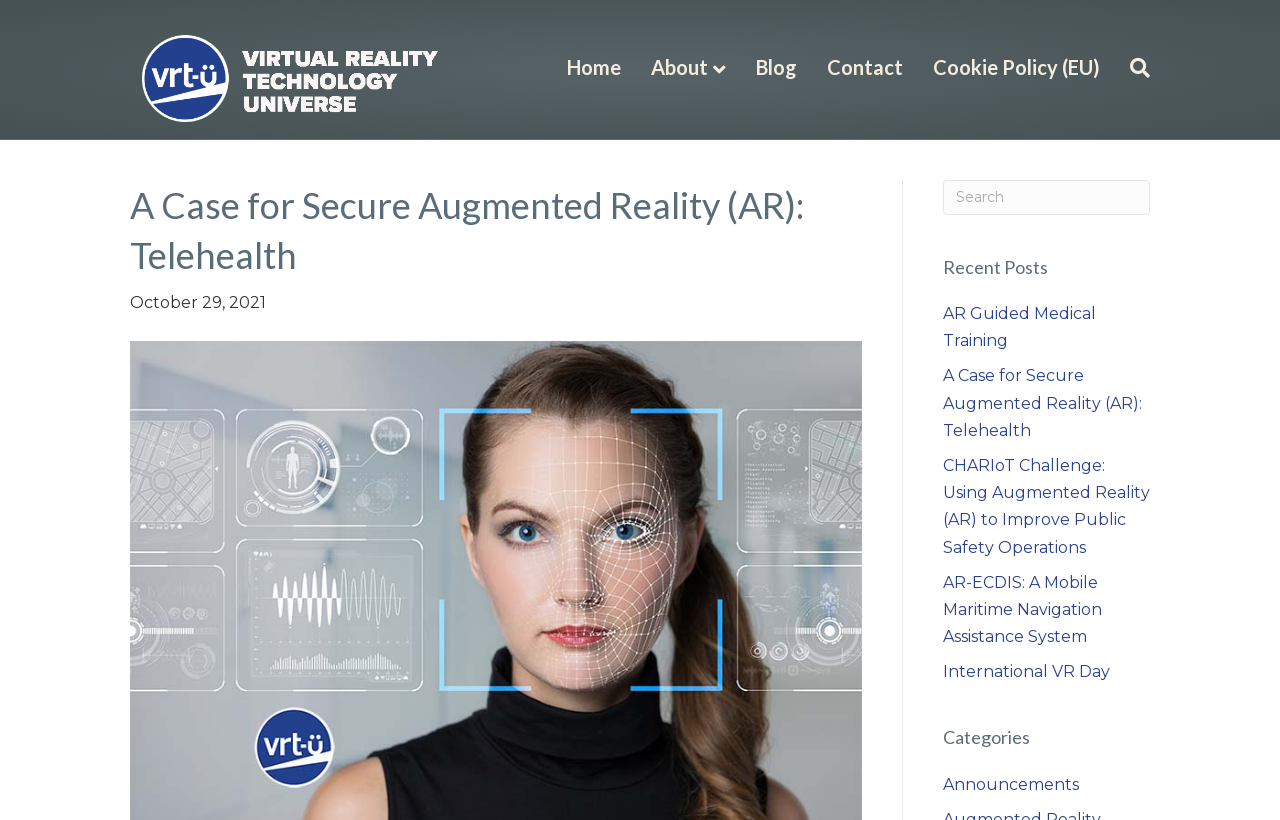Predict the bounding box coordinates of the UI element that matches this description: "AR Guided Medical Training". The coordinates should be in the format [left, top, right, bottom] with each value between 0 and 1.

[0.736, 0.371, 0.856, 0.427]